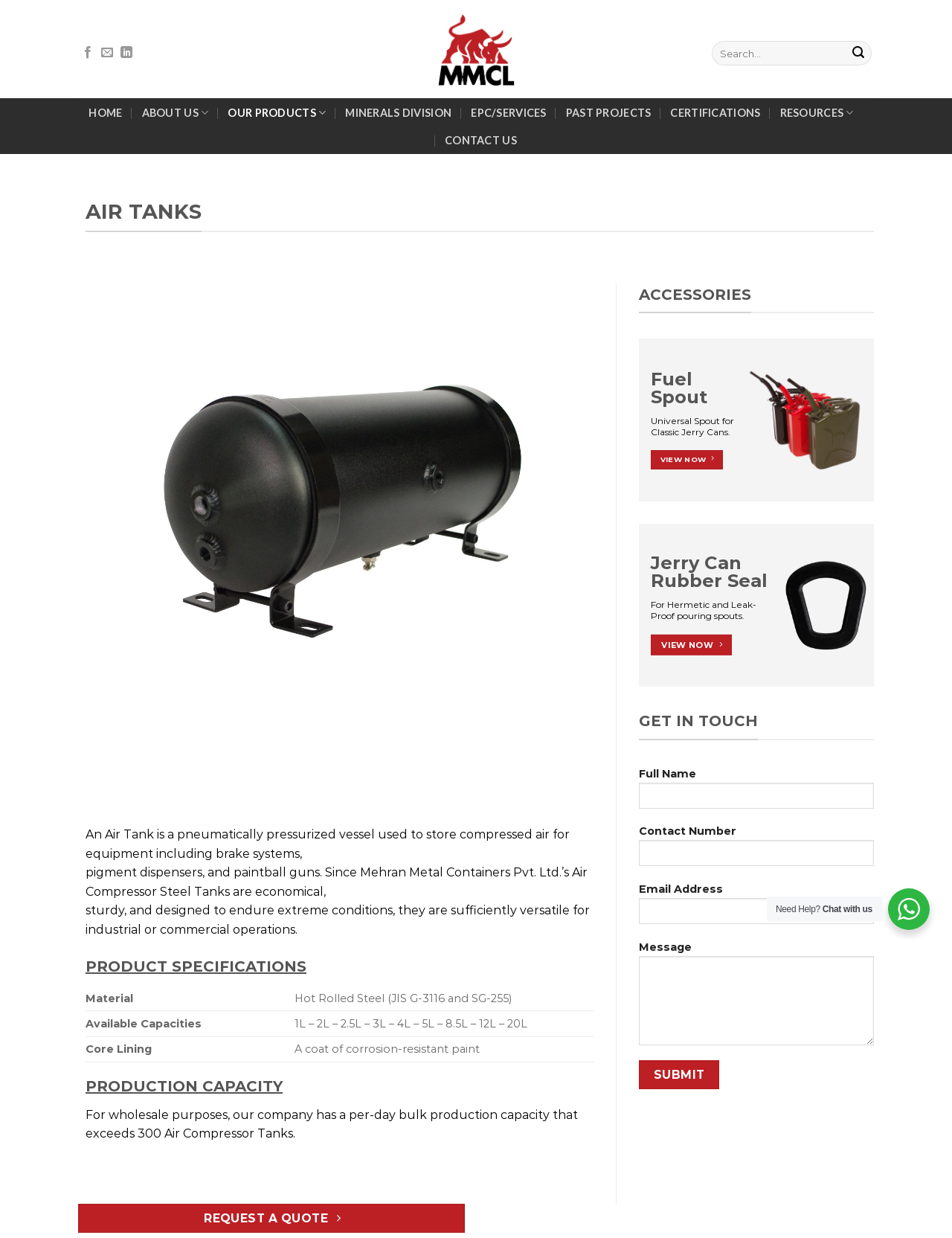Provide a single word or phrase answer to the question: 
What is the daily production capacity of the company?

Over 300 air compressor tanks